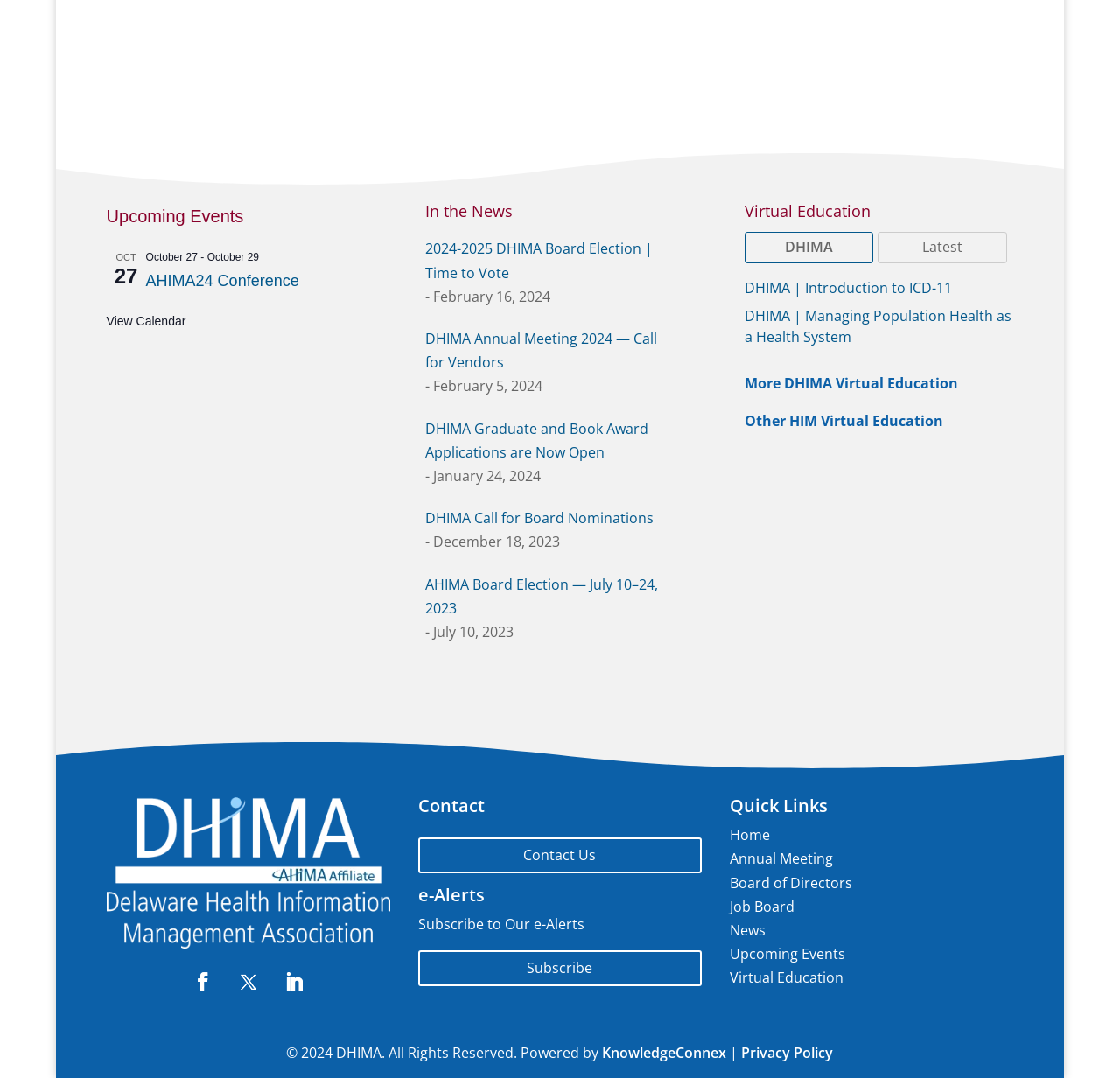What is the date of the DHIMA Annual Meeting 2024? Based on the screenshot, please respond with a single word or phrase.

February 16, 2024